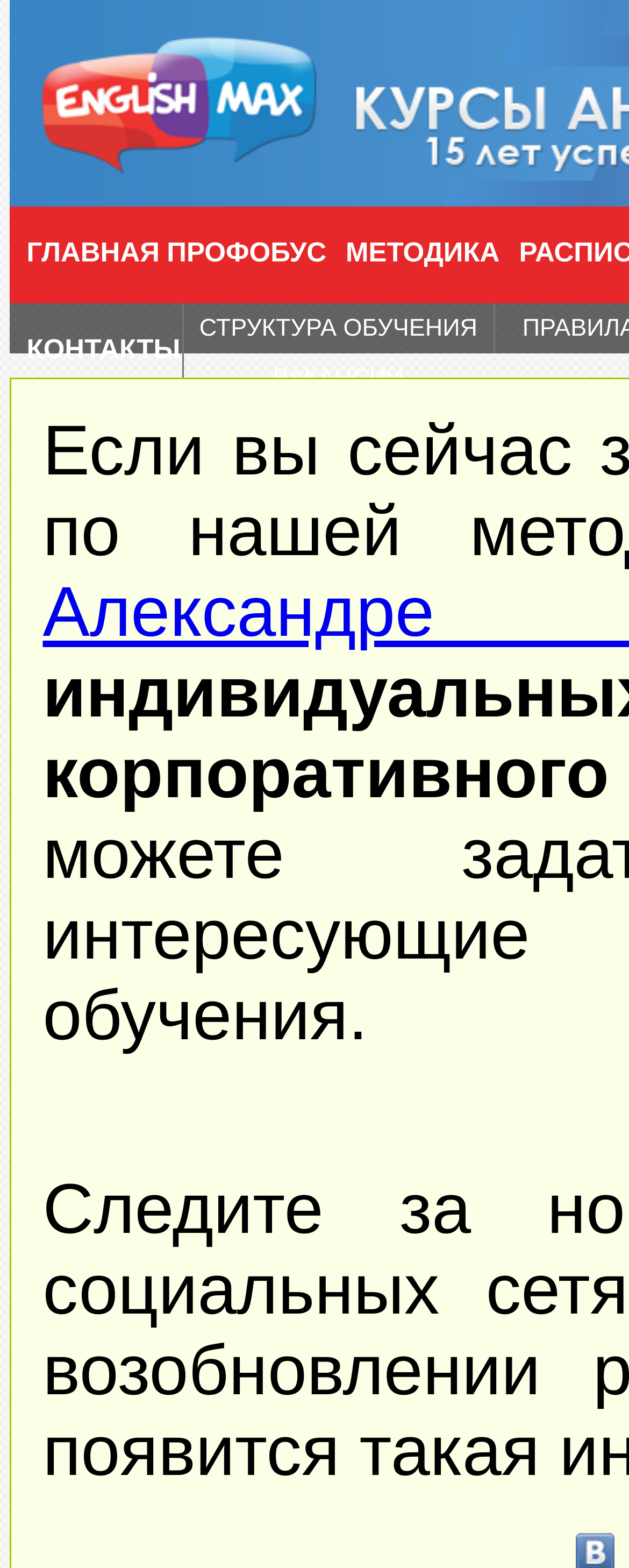What is the first link on the top left? Based on the image, give a response in one word or a short phrase.

ГЛАВНАЯ